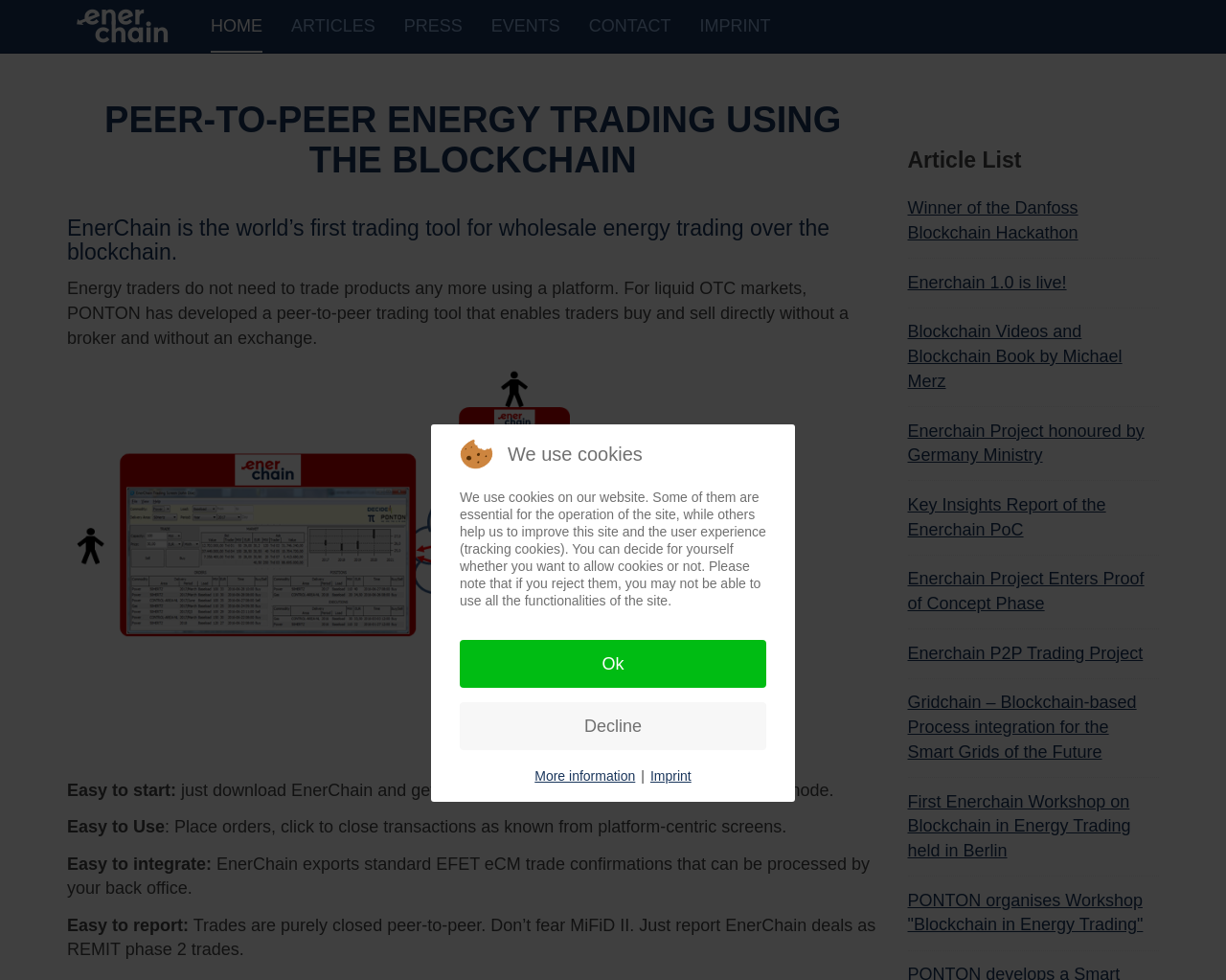What is the purpose of EnerChain?
Refer to the image and give a detailed answer to the question.

According to the webpage, EnerChain is a trading tool that enables traders to buy and sell directly without a broker and without an exchange, making it a peer-to-peer energy trading platform.